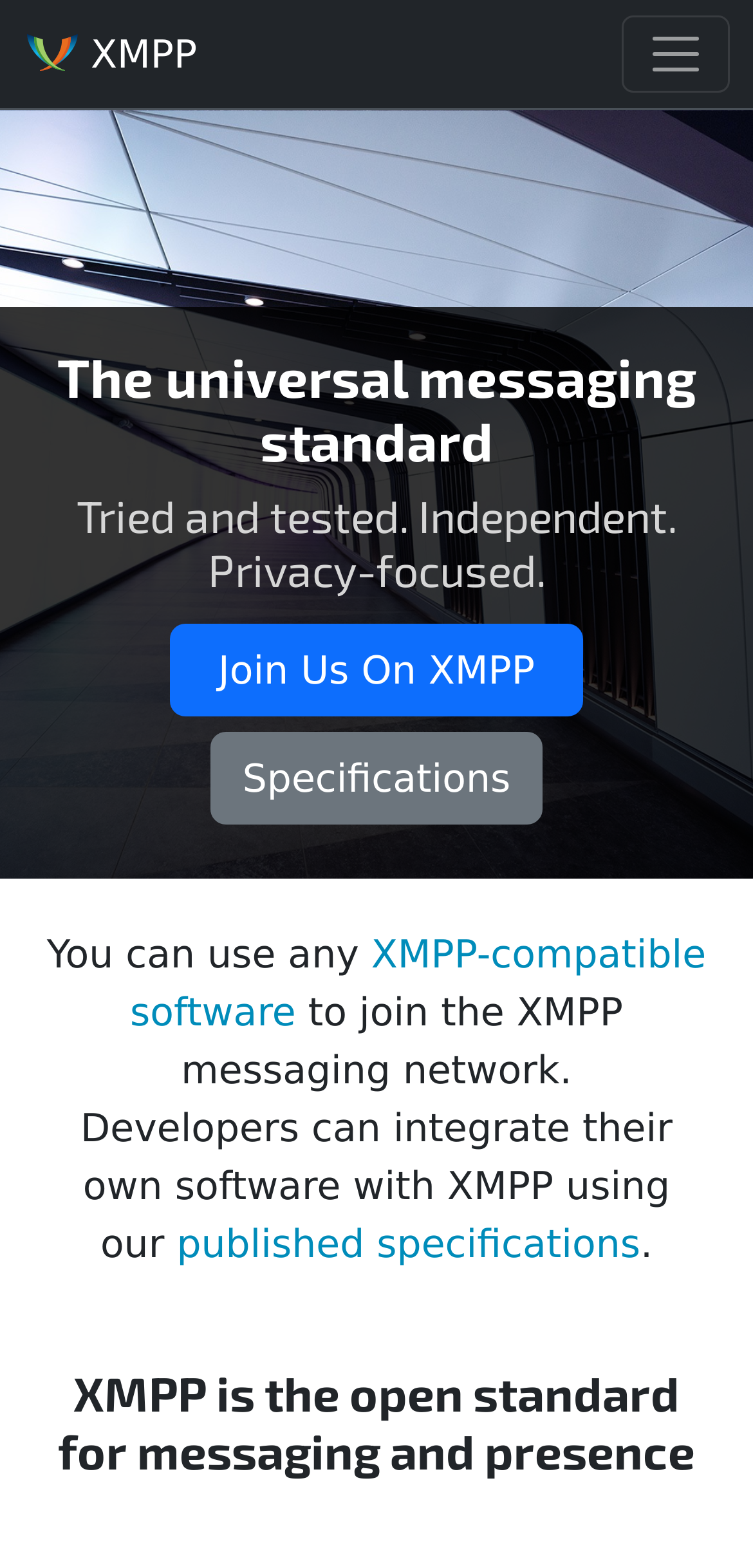What is the purpose of XMPP?
Respond with a short answer, either a single word or a phrase, based on the image.

messaging and presence